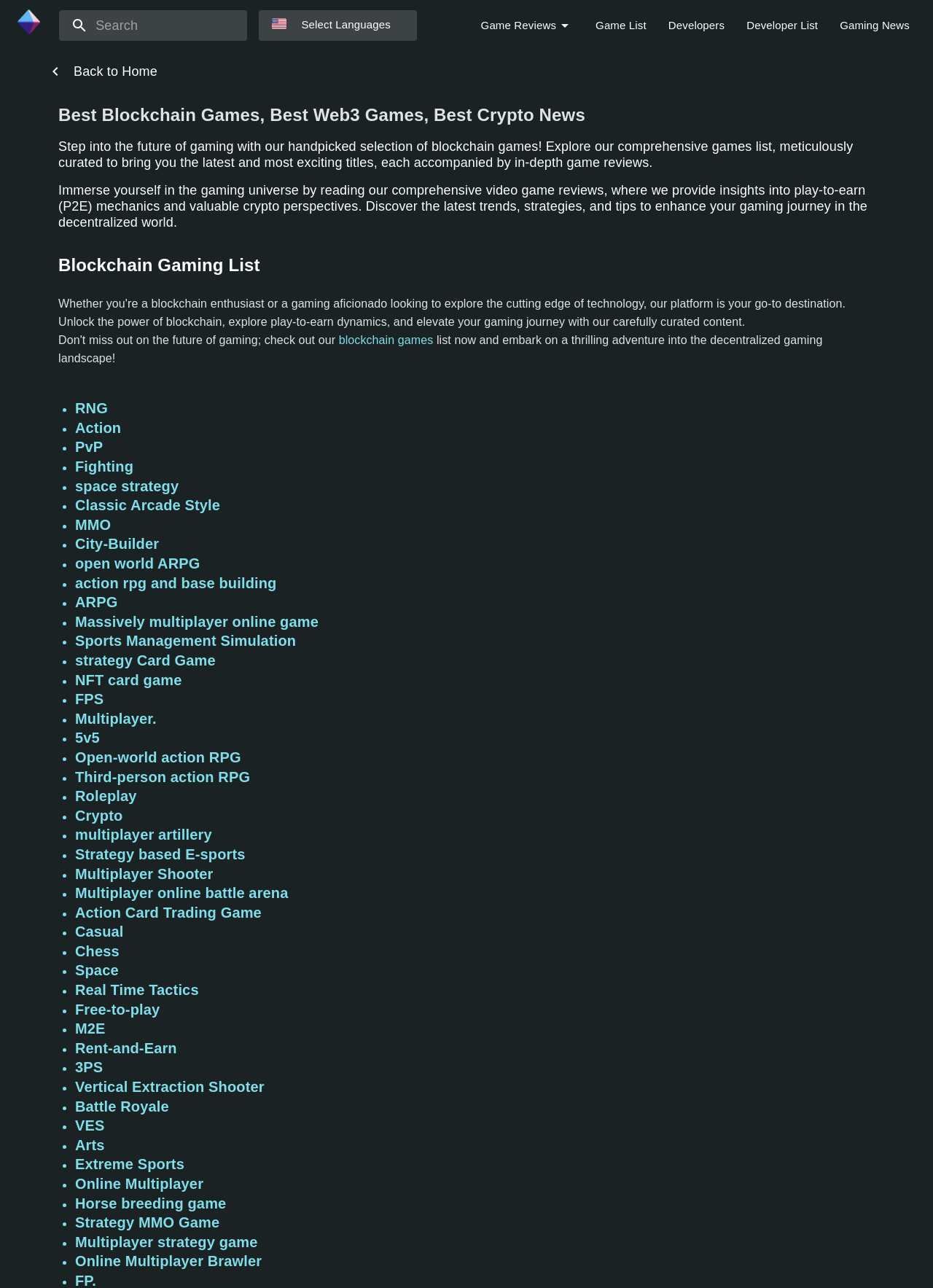Please reply with a single word or brief phrase to the question: 
What type of games are listed on this webpage?

Blockchain games